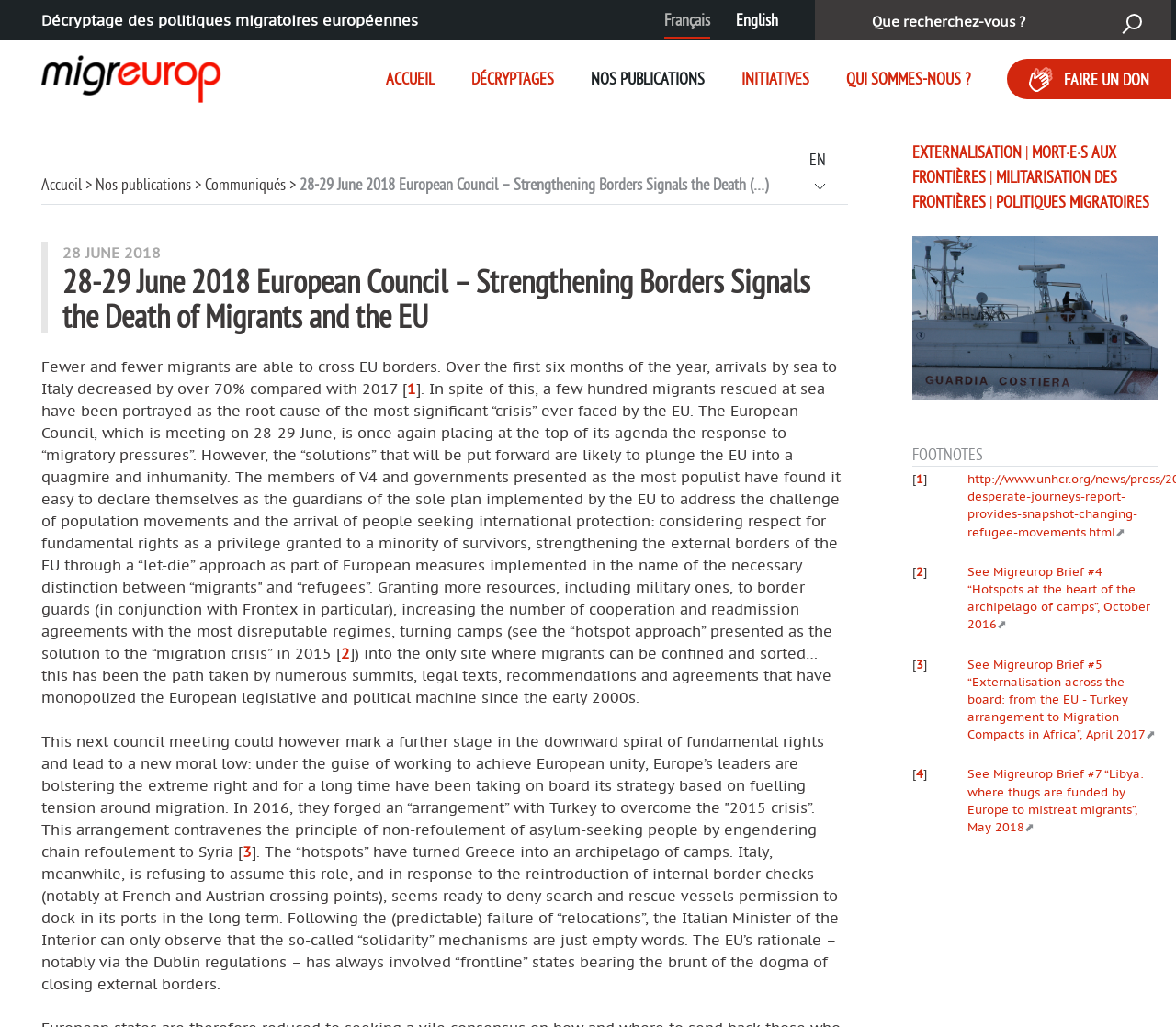Analyze the image and deliver a detailed answer to the question: What is the date of the European Council meeting mentioned in the article?

The date of the European Council meeting mentioned in the article is 28-29 June 2018, which can be determined by looking at the title of the article and the text that follows.